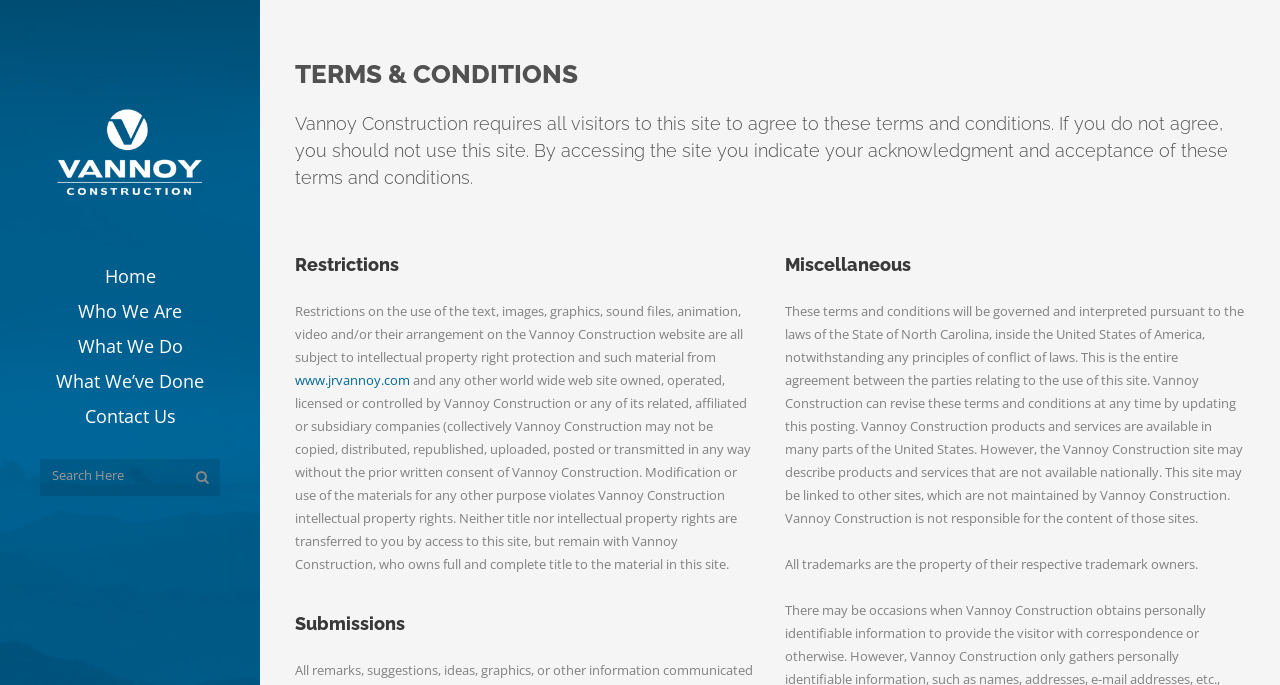Determine the coordinates of the bounding box for the clickable area needed to execute this instruction: "Click the Contact Us link".

[0.031, 0.582, 0.172, 0.633]